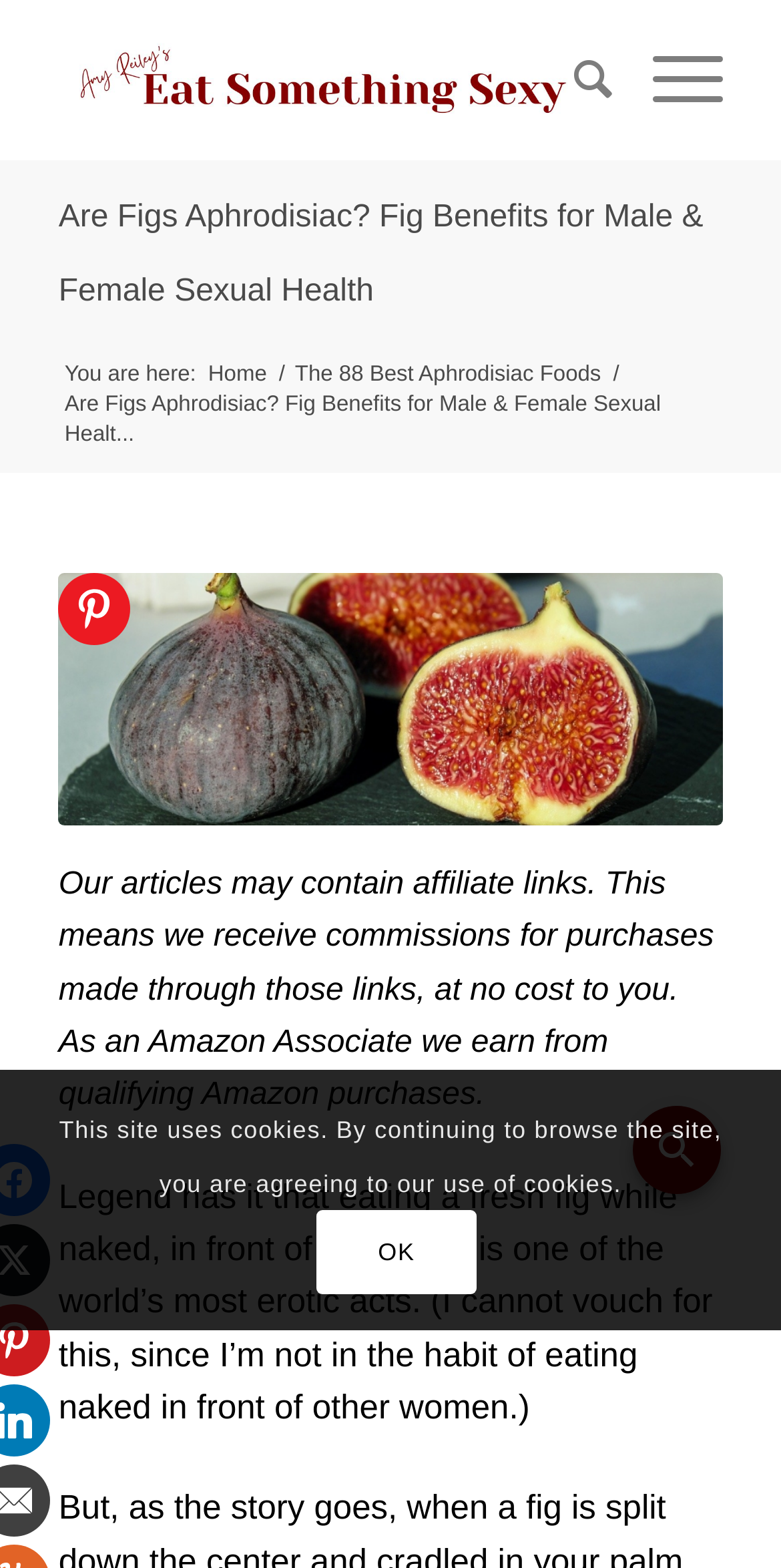With reference to the screenshot, provide a detailed response to the question below:
What is the logo of the website?

The logo of the website is 'Eat Something Sexy' which is an image located at the top left corner of the webpage, inside a link element.